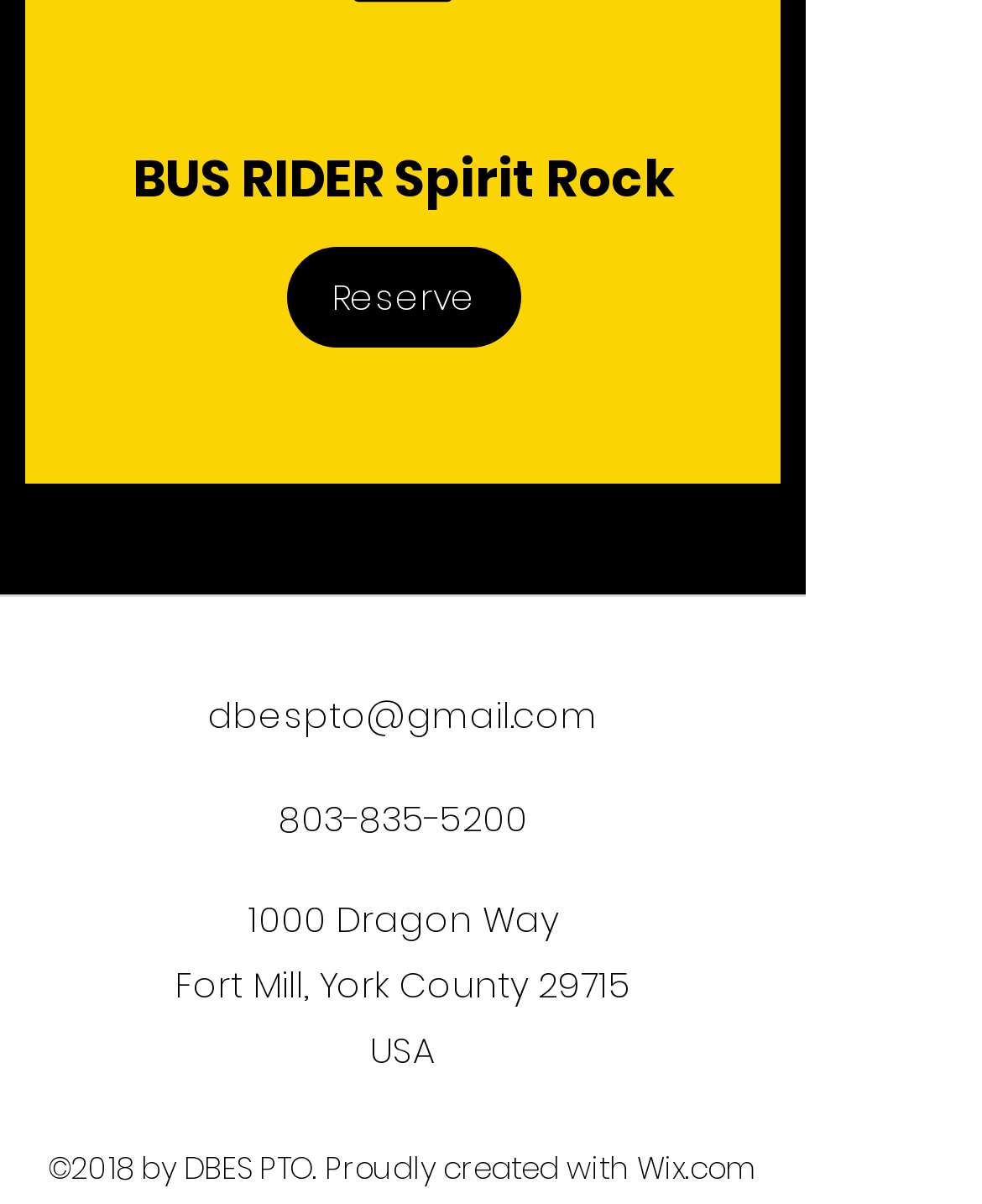Please give a one-word or short phrase response to the following question: 
What is the phone number to contact?

803-835-5200